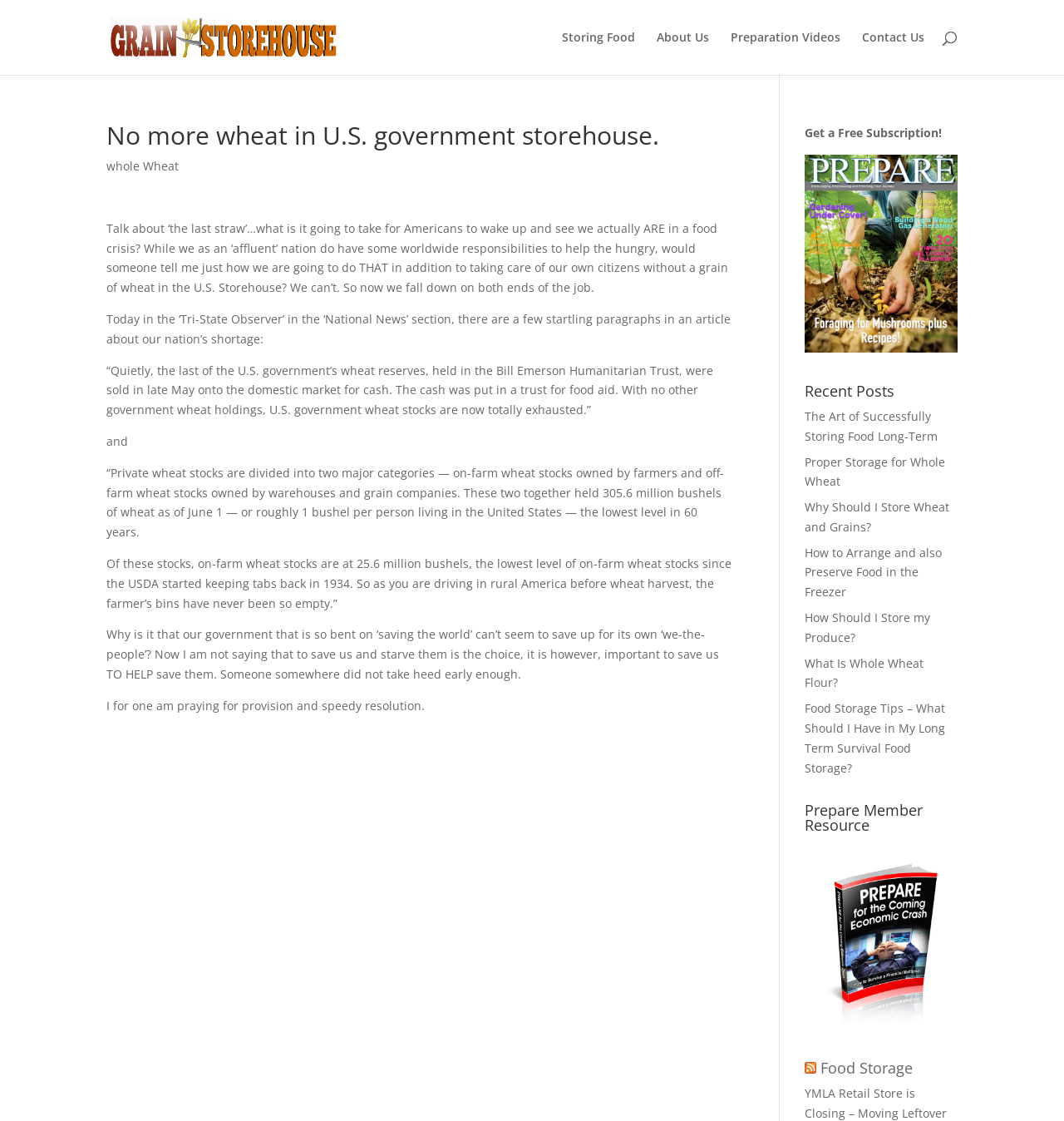Please identify the bounding box coordinates of where to click in order to follow the instruction: "Visit Grain Storehouse website".

[0.103, 0.025, 0.361, 0.039]